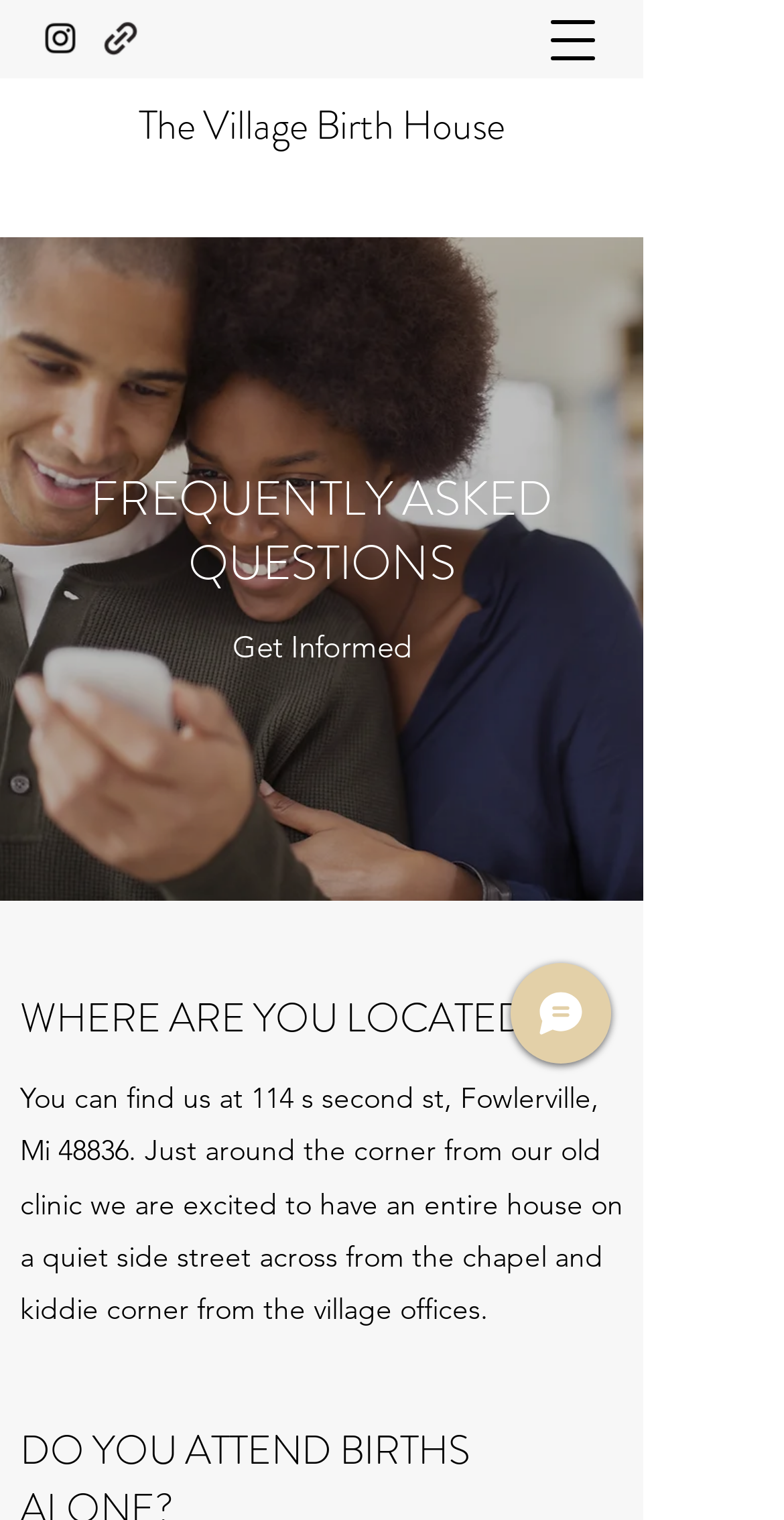Determine the bounding box of the UI element mentioned here: "Chat". The coordinates must be in the format [left, top, right, bottom] with values ranging from 0 to 1.

[0.651, 0.634, 0.779, 0.7]